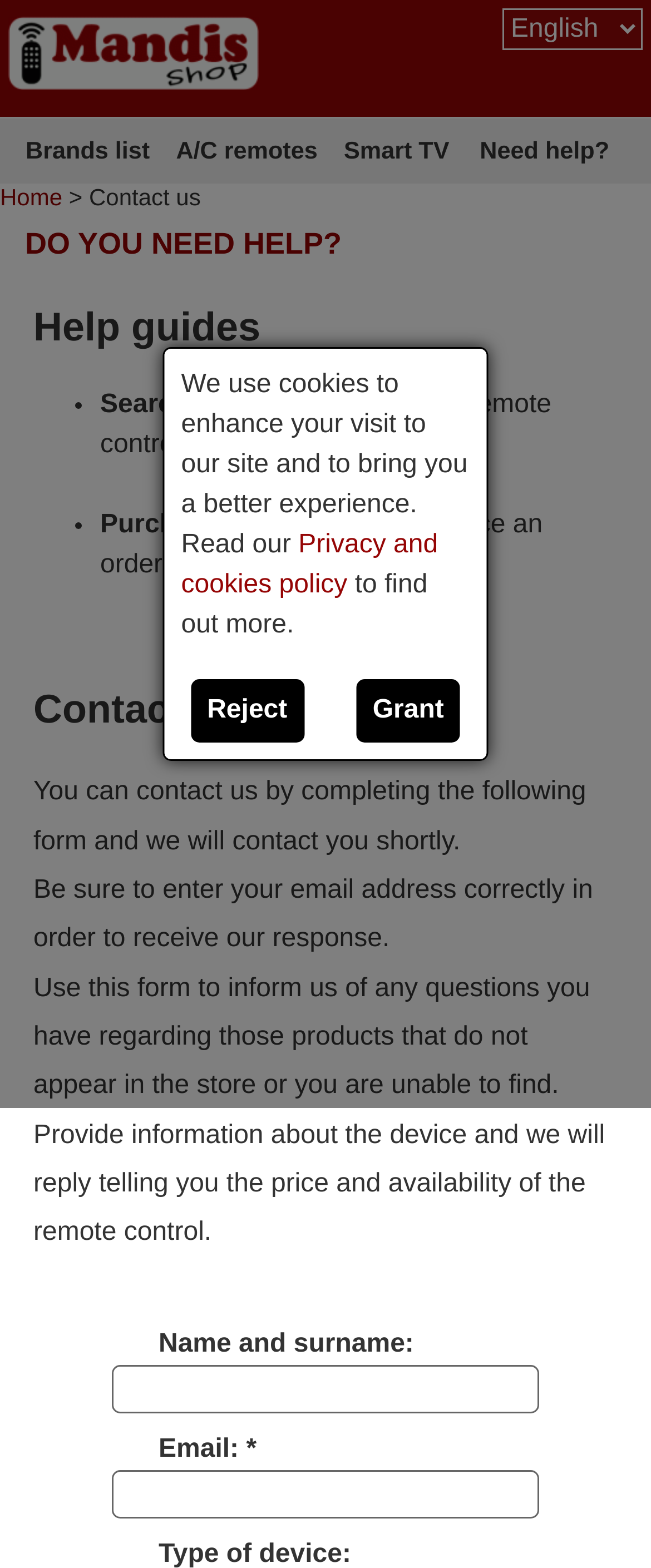Specify the bounding box coordinates of the region I need to click to perform the following instruction: "Contact us by submitting the form". The coordinates must be four float numbers in the range of 0 to 1, i.e., [left, top, right, bottom].

[0.051, 0.496, 0.9, 0.546]